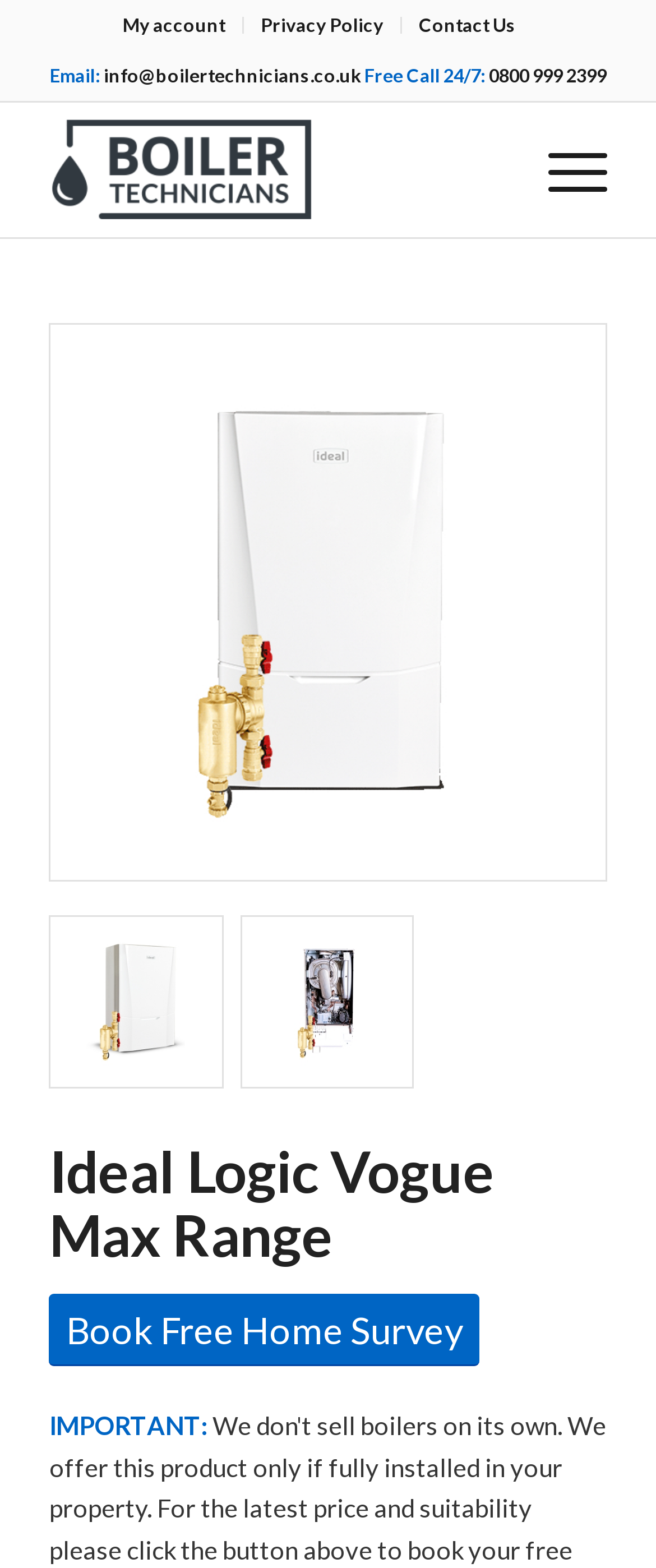What is the name of the boiler range?
Using the image, answer in one word or phrase.

Ideal Logic Vogue Max Range